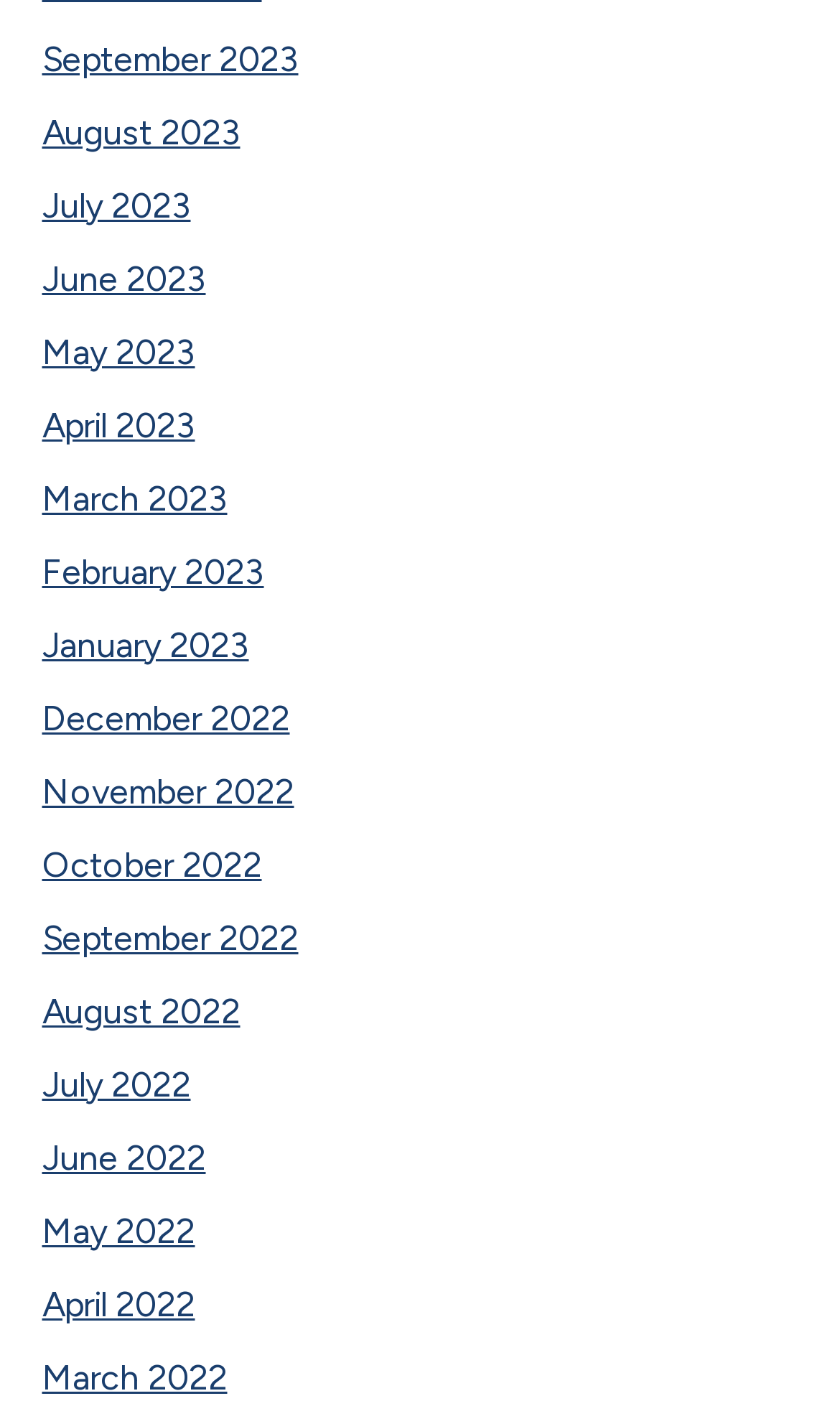How many months are listed in 2023?
Using the visual information, reply with a single word or short phrase.

9